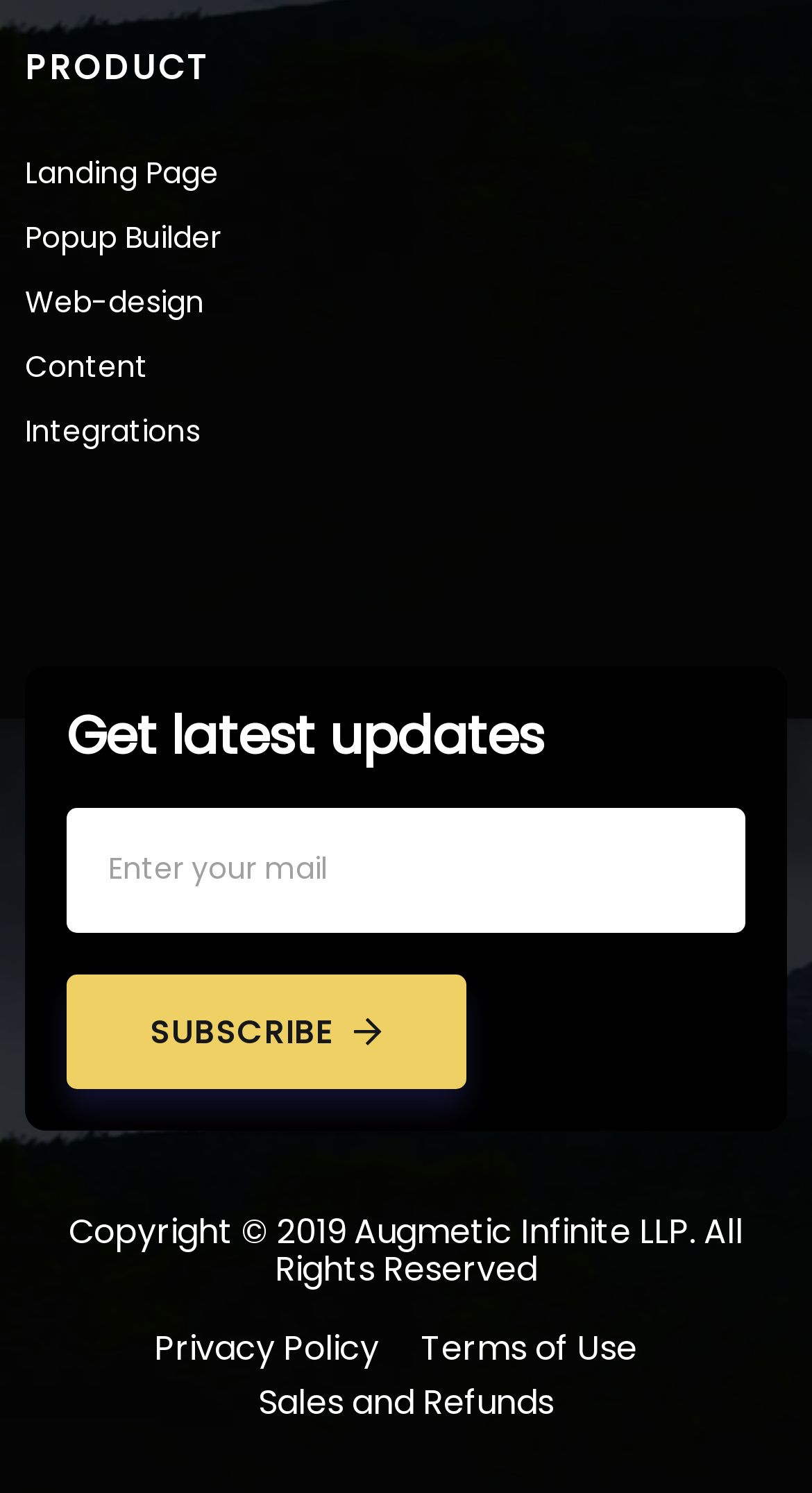Highlight the bounding box coordinates of the element you need to click to perform the following instruction: "Subscribe to the newsletter."

[0.082, 0.652, 0.575, 0.729]